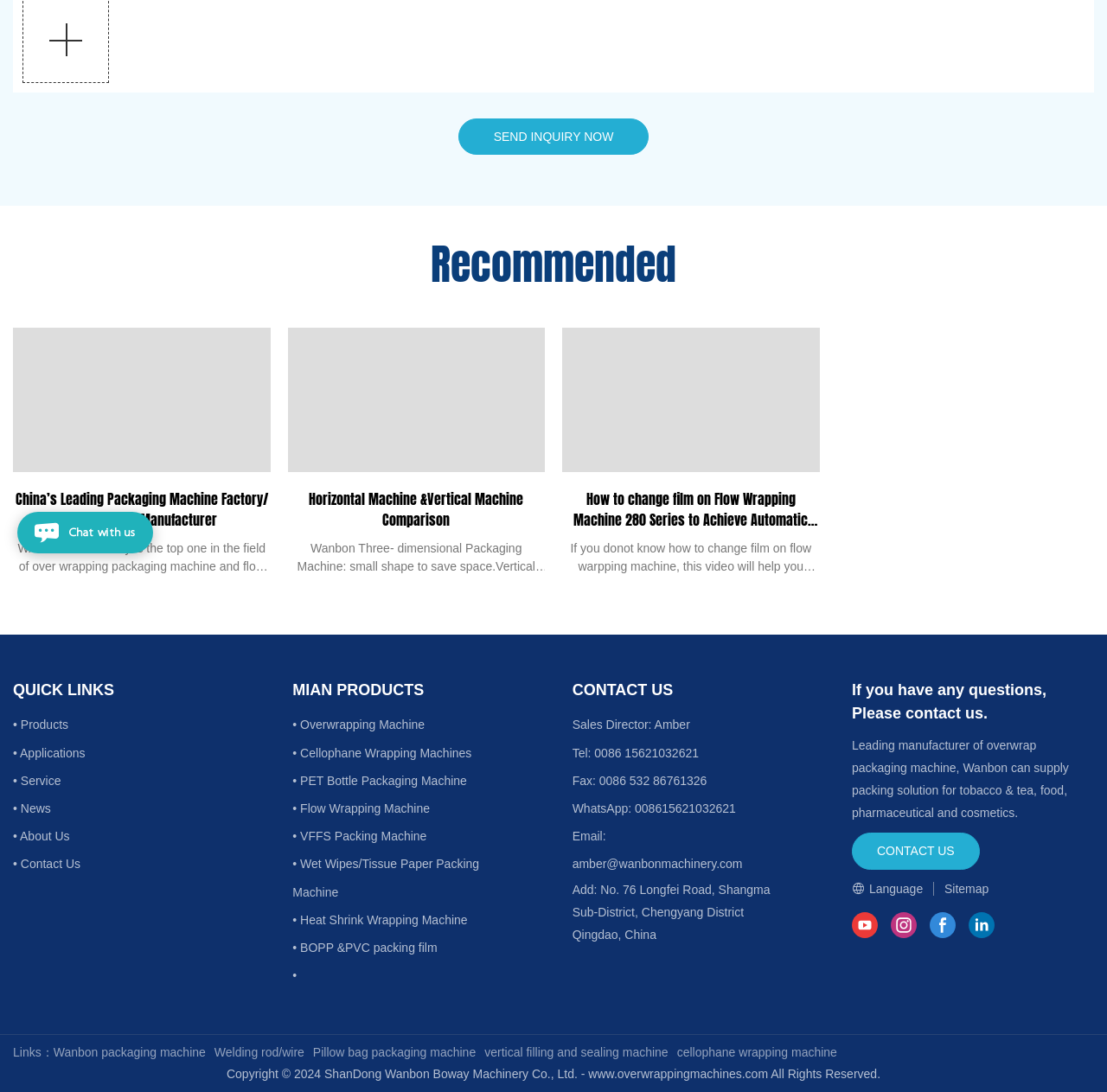Show the bounding box coordinates for the element that needs to be clicked to execute the following instruction: "Read about 'China’s Leading Packaging Machine Factory'". Provide the coordinates in the form of four float numbers between 0 and 1, i.e., [left, top, right, bottom].

[0.012, 0.3, 0.244, 0.432]